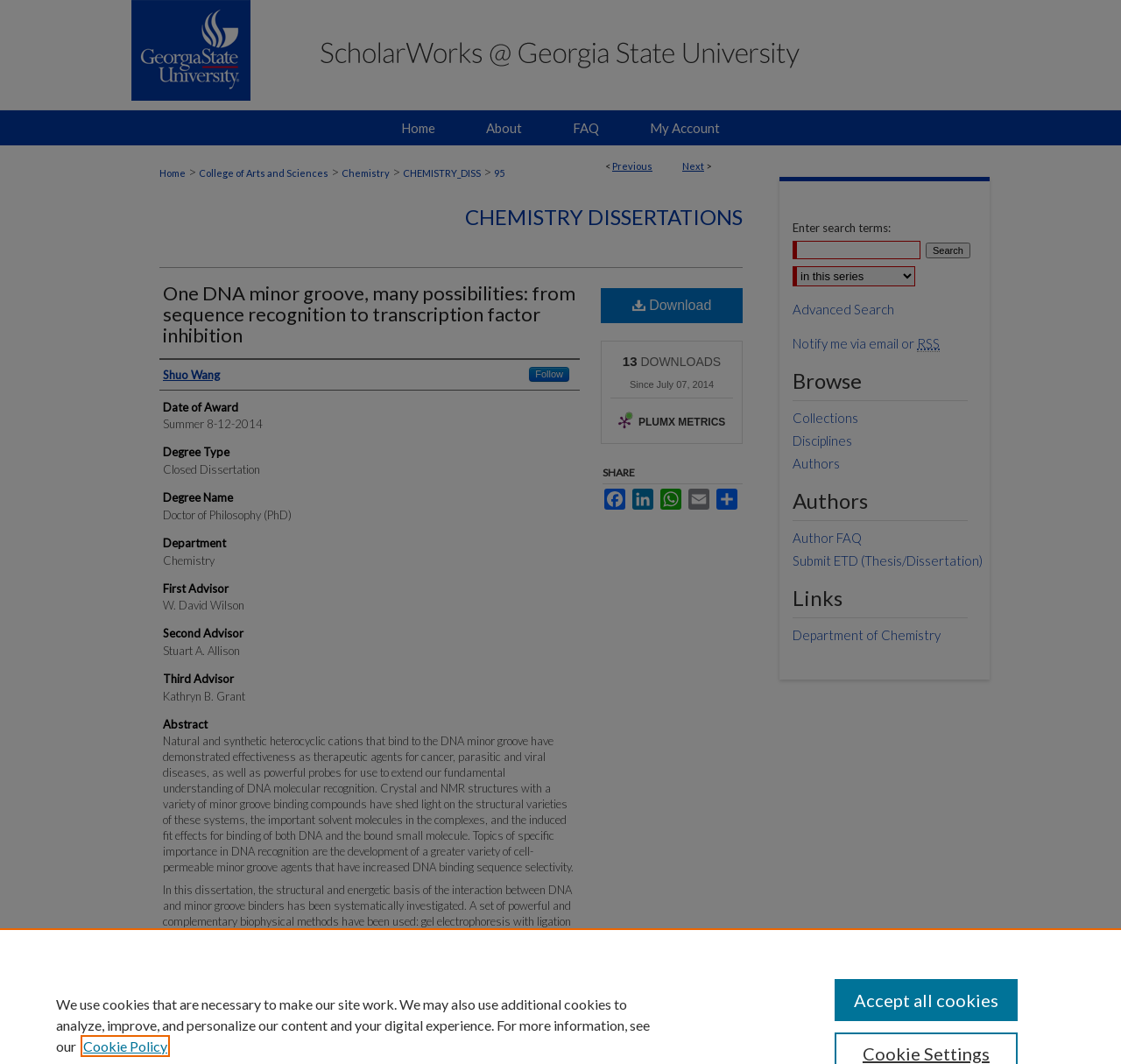Can you specify the bounding box coordinates for the region that should be clicked to fulfill this instruction: "Search for something".

[0.707, 0.226, 0.821, 0.244]